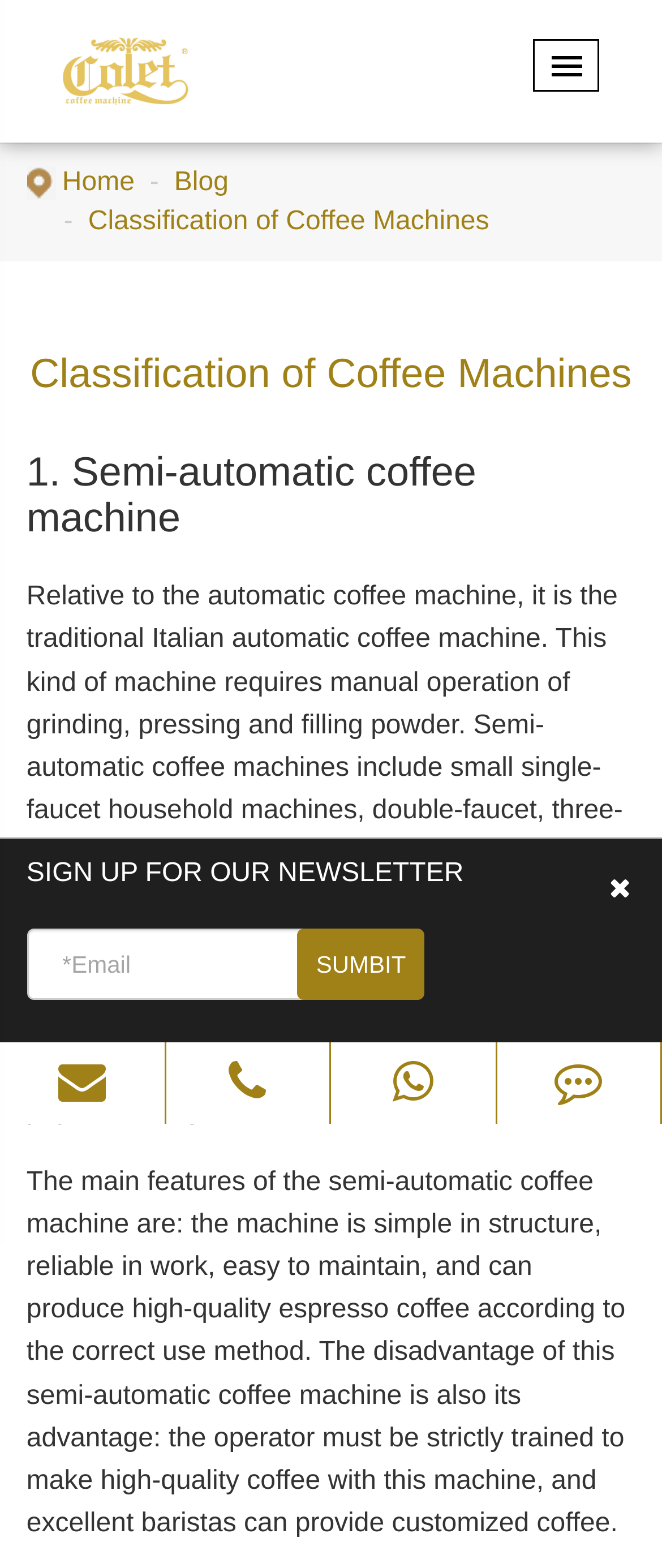Based on the visual content of the image, answer the question thoroughly: How many contact methods are provided?

The webpage provides four contact methods: 'E-mail', 'TEL', 'whatsapp', and 'Contact Us'.